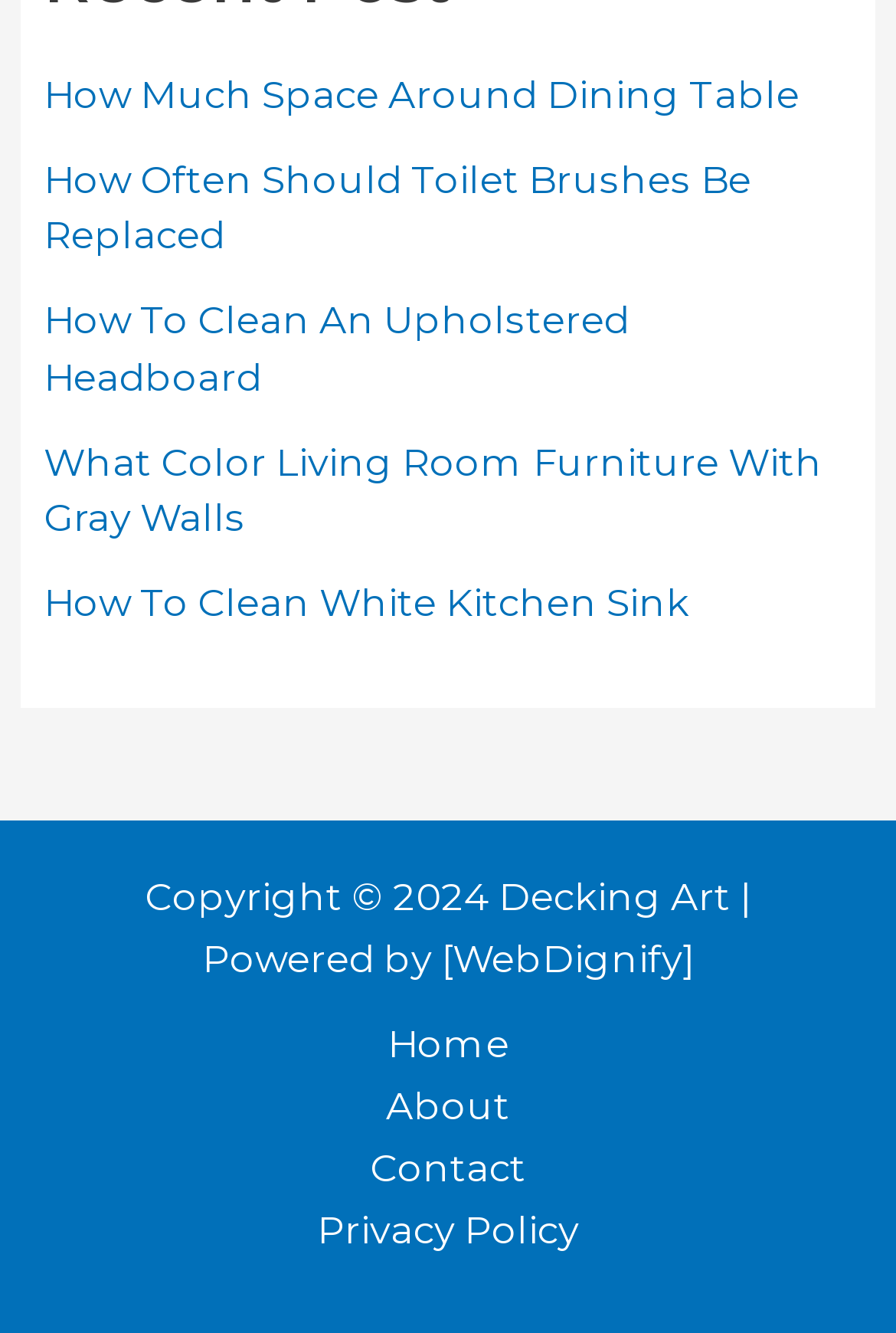Find the bounding box coordinates of the clickable element required to execute the following instruction: "Check the 'Copyright' information". Provide the coordinates as four float numbers between 0 and 1, i.e., [left, top, right, bottom].

[0.162, 0.655, 0.838, 0.736]